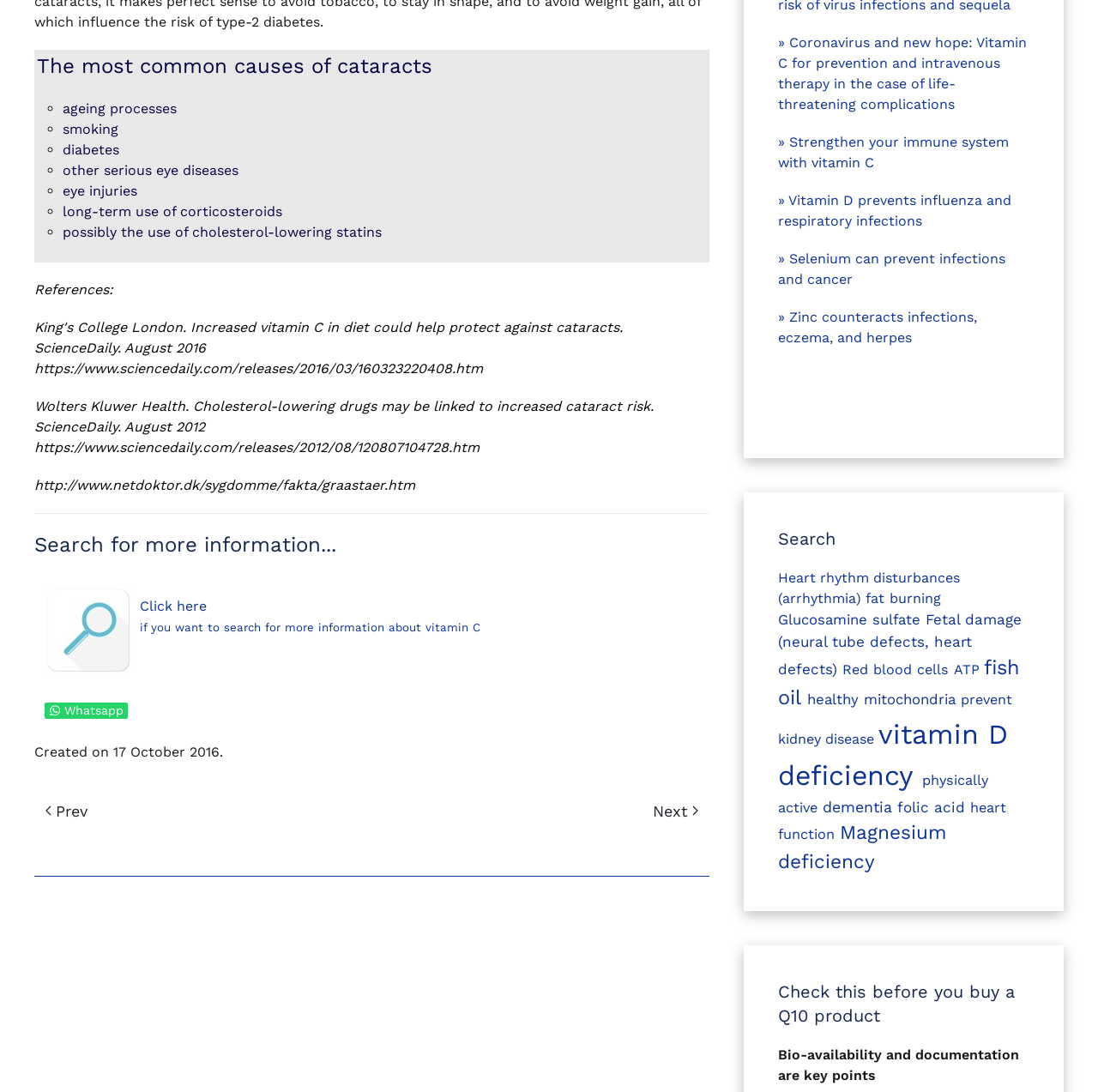Predict the bounding box for the UI component with the following description: "fat burning".

[0.788, 0.54, 0.857, 0.555]